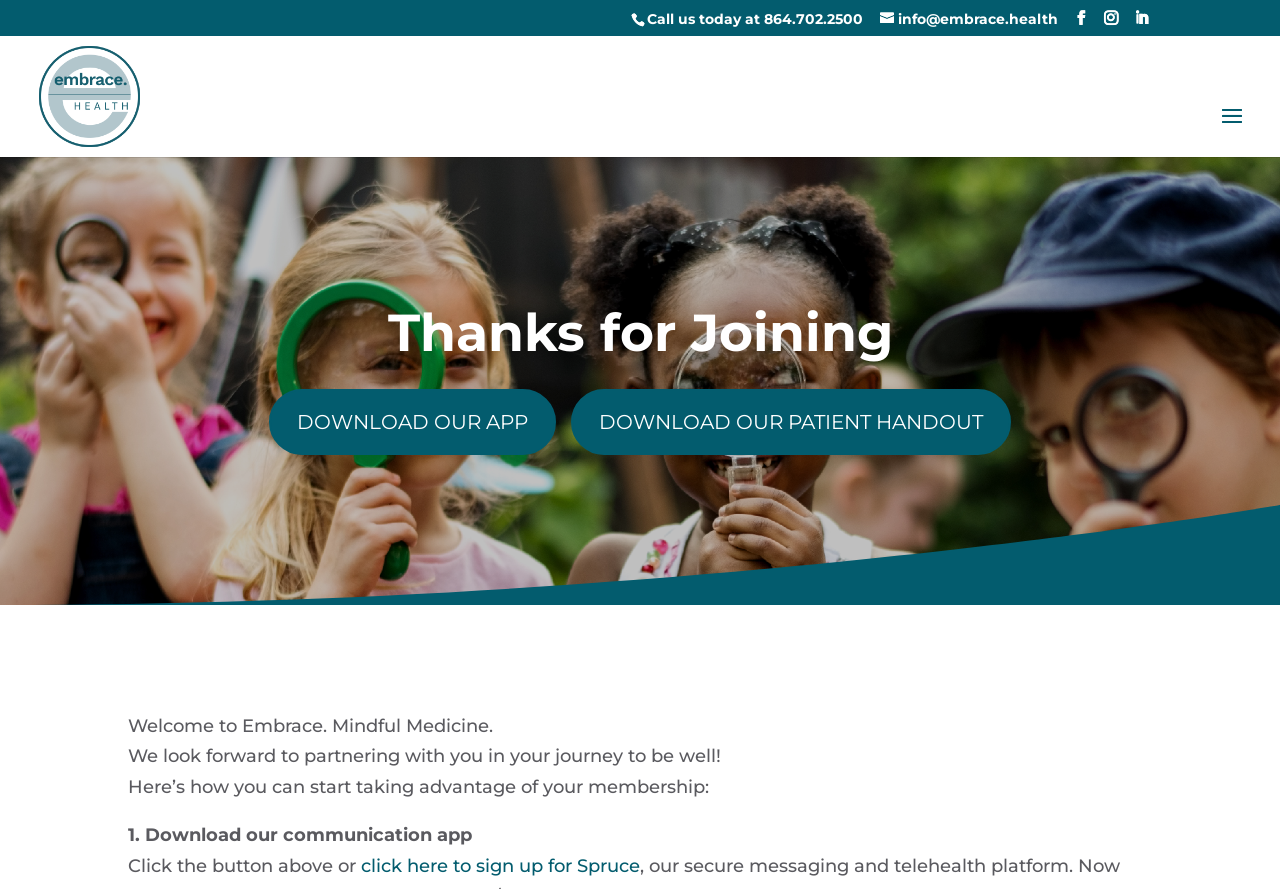What is the purpose of Embrace Health?
We need a detailed and exhaustive answer to the question. Please elaborate.

I found the purpose of Embrace Health by reading the static text element 'Welcome to Embrace. Mindful Medicine.' which is located at the top of the page.